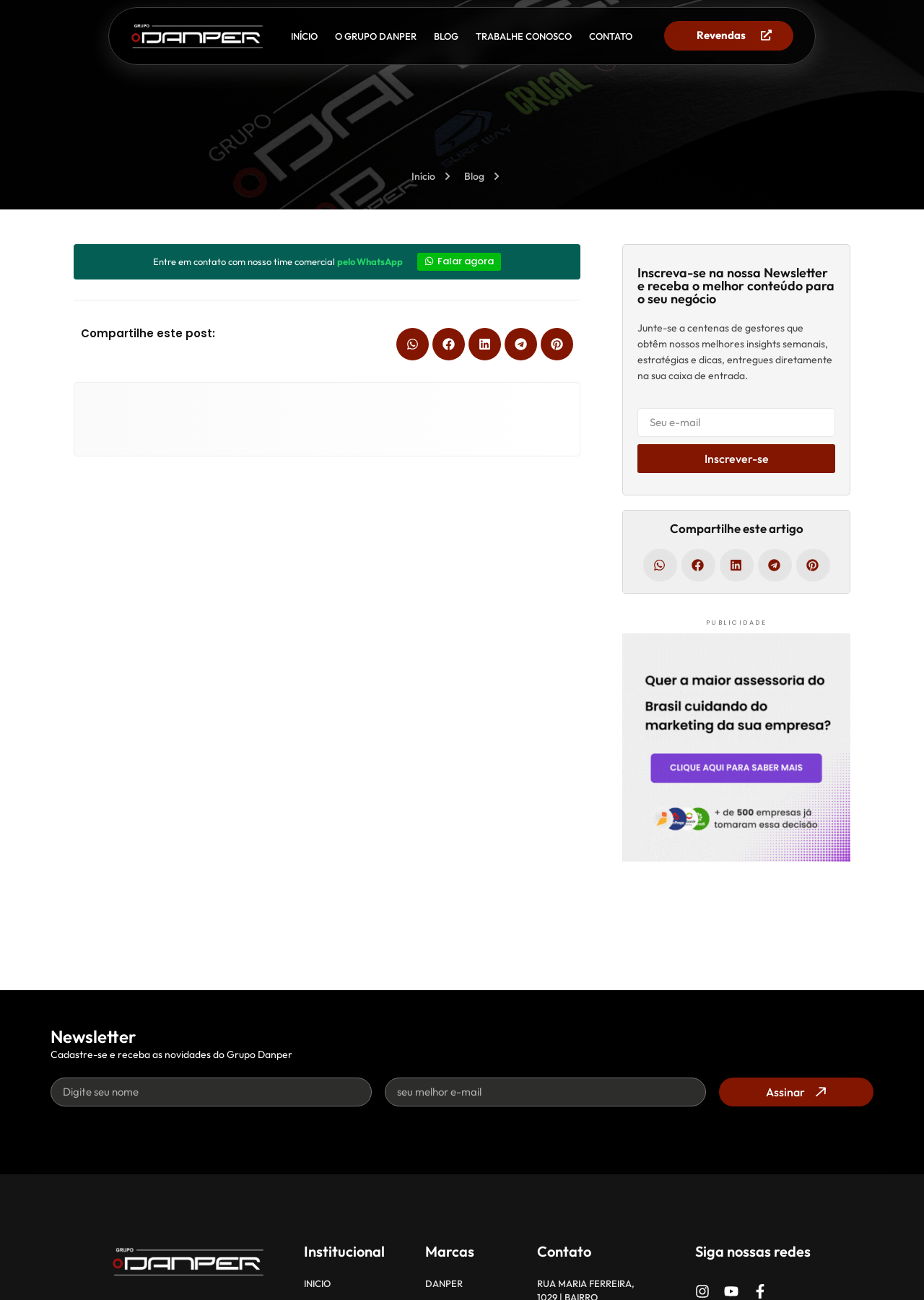Determine the bounding box coordinates of the clickable element necessary to fulfill the instruction: "Enter email address". Provide the coordinates as four float numbers within the 0 to 1 range, i.e., [left, top, right, bottom].

[0.69, 0.314, 0.904, 0.336]